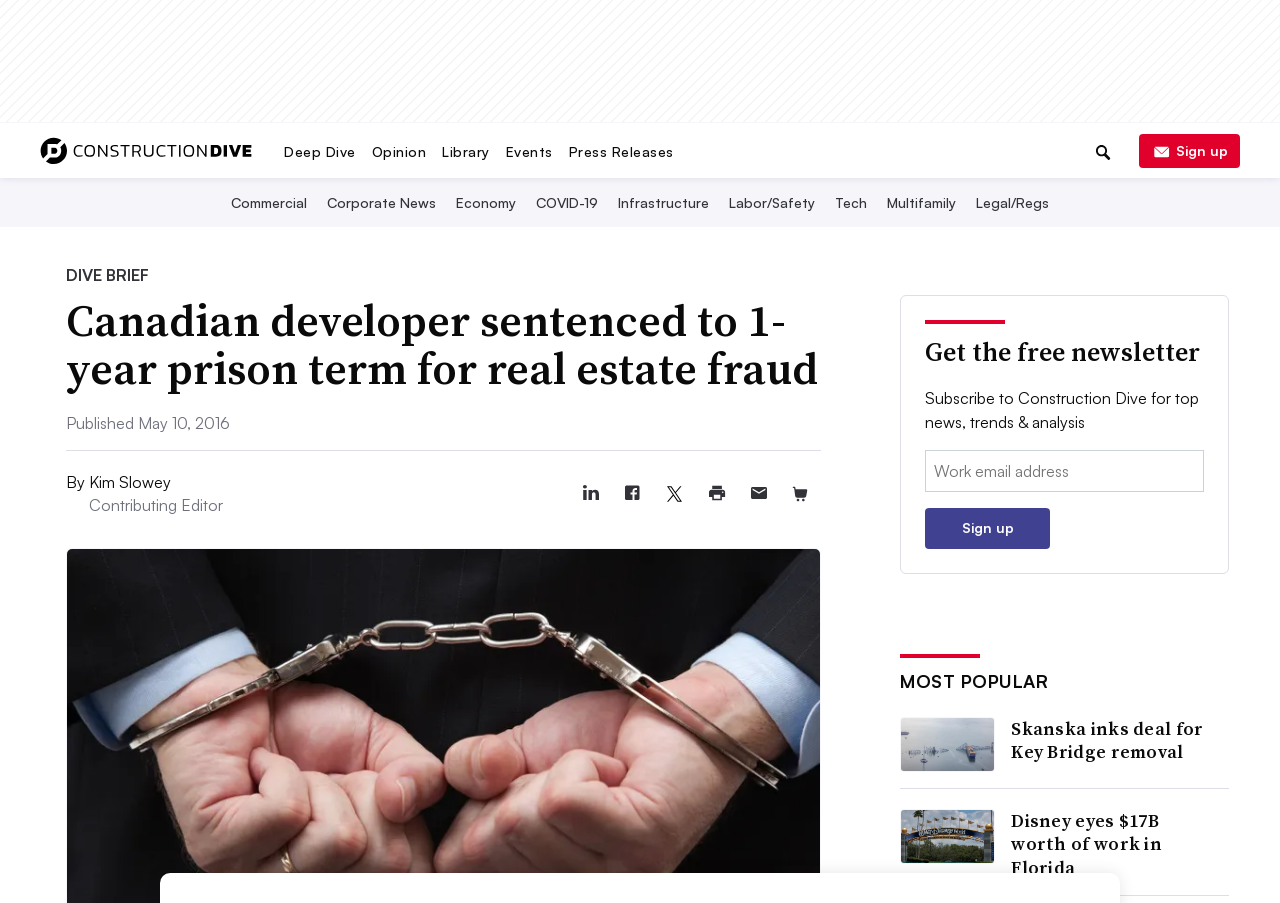Locate the bounding box coordinates of the region to be clicked to comply with the following instruction: "Read the article about Canadian developer sentenced to 1-year prison term for real estate fraud". The coordinates must be four float numbers between 0 and 1, in the form [left, top, right, bottom].

[0.052, 0.329, 0.642, 0.436]